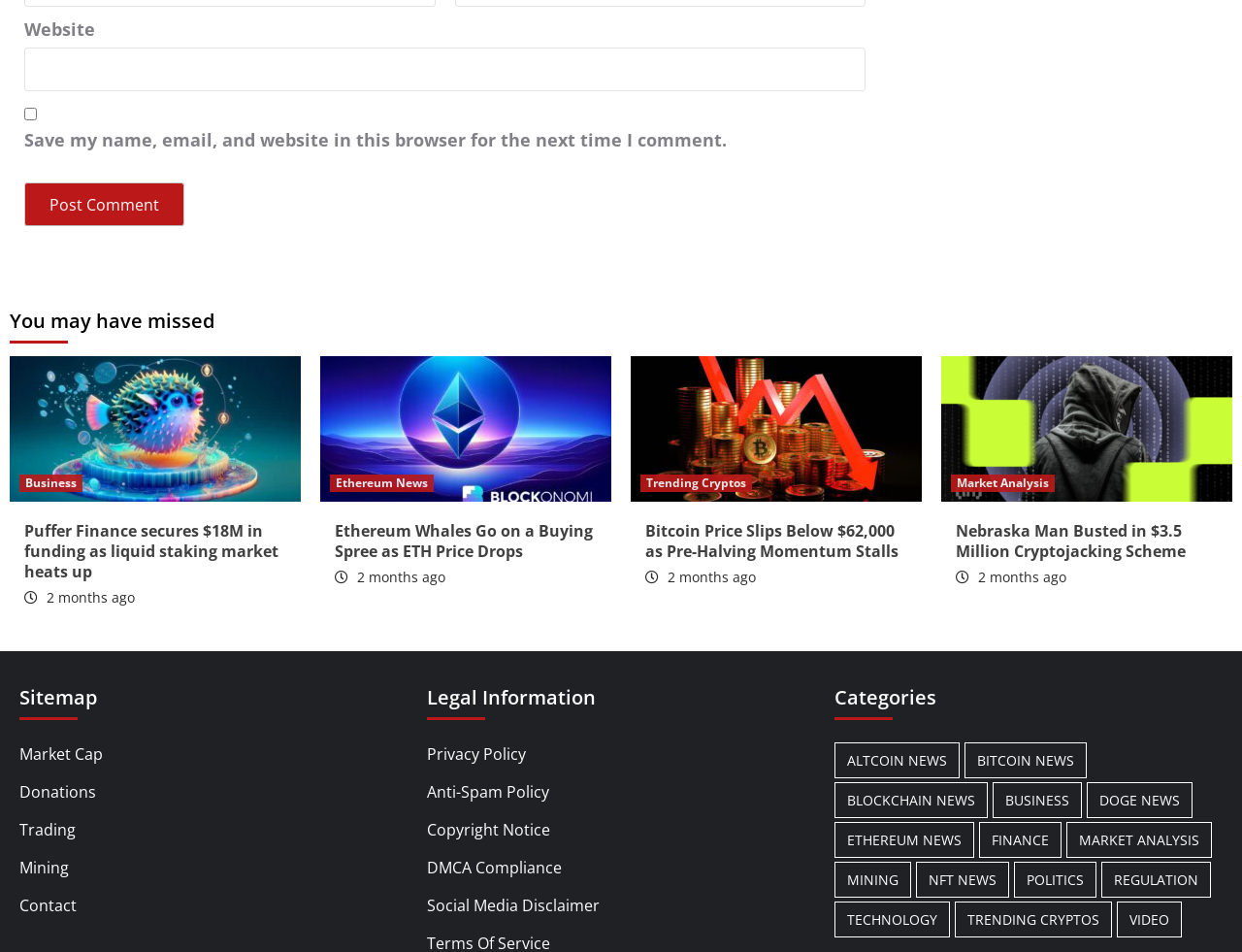What is the category of the article with 1,253 items?
Your answer should be a single word or phrase derived from the screenshot.

Bitcoin News